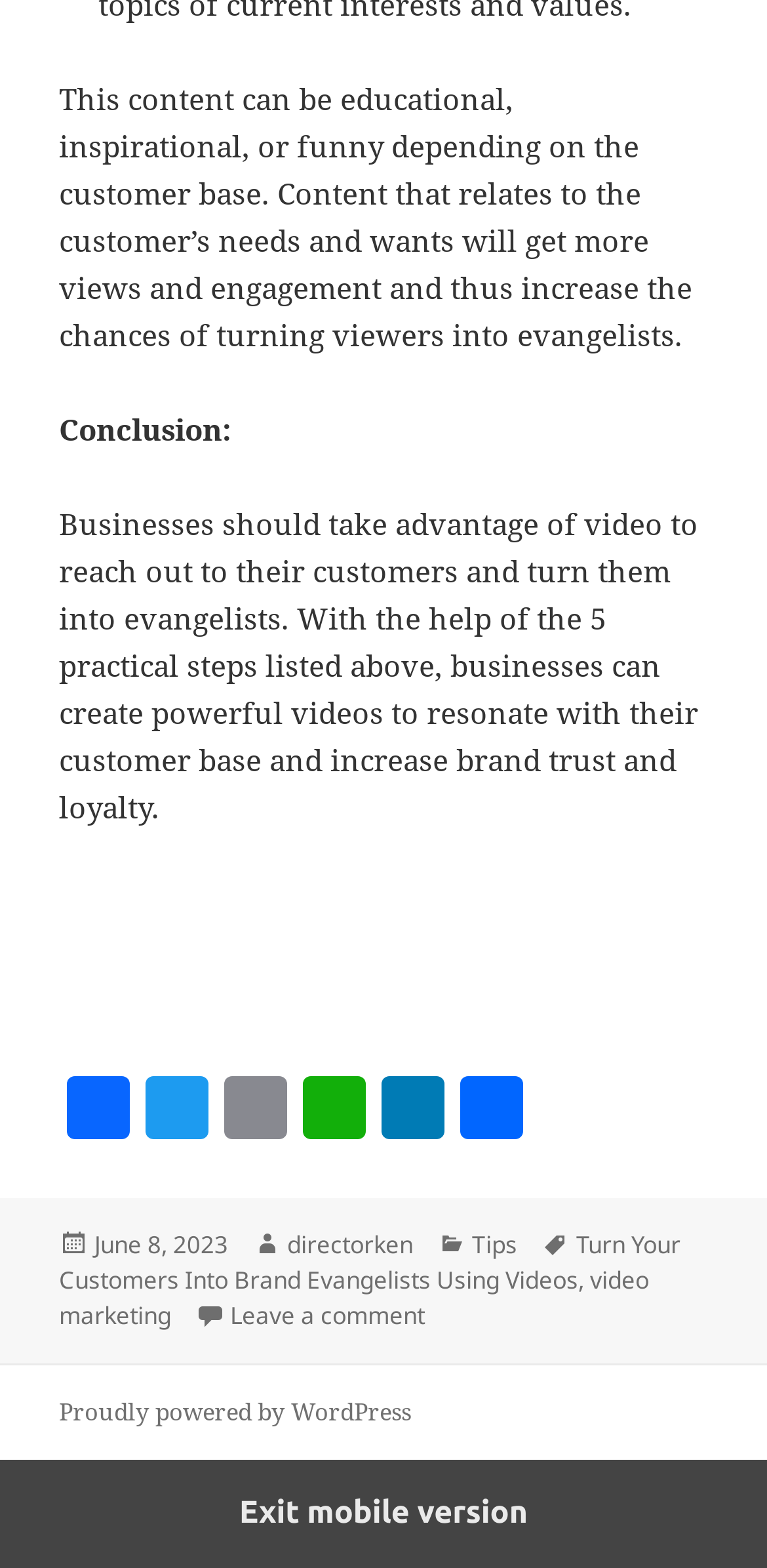Determine the bounding box coordinates of the element's region needed to click to follow the instruction: "Share the article on Twitter". Provide these coordinates as four float numbers between 0 and 1, formatted as [left, top, right, bottom].

[0.179, 0.686, 0.282, 0.726]